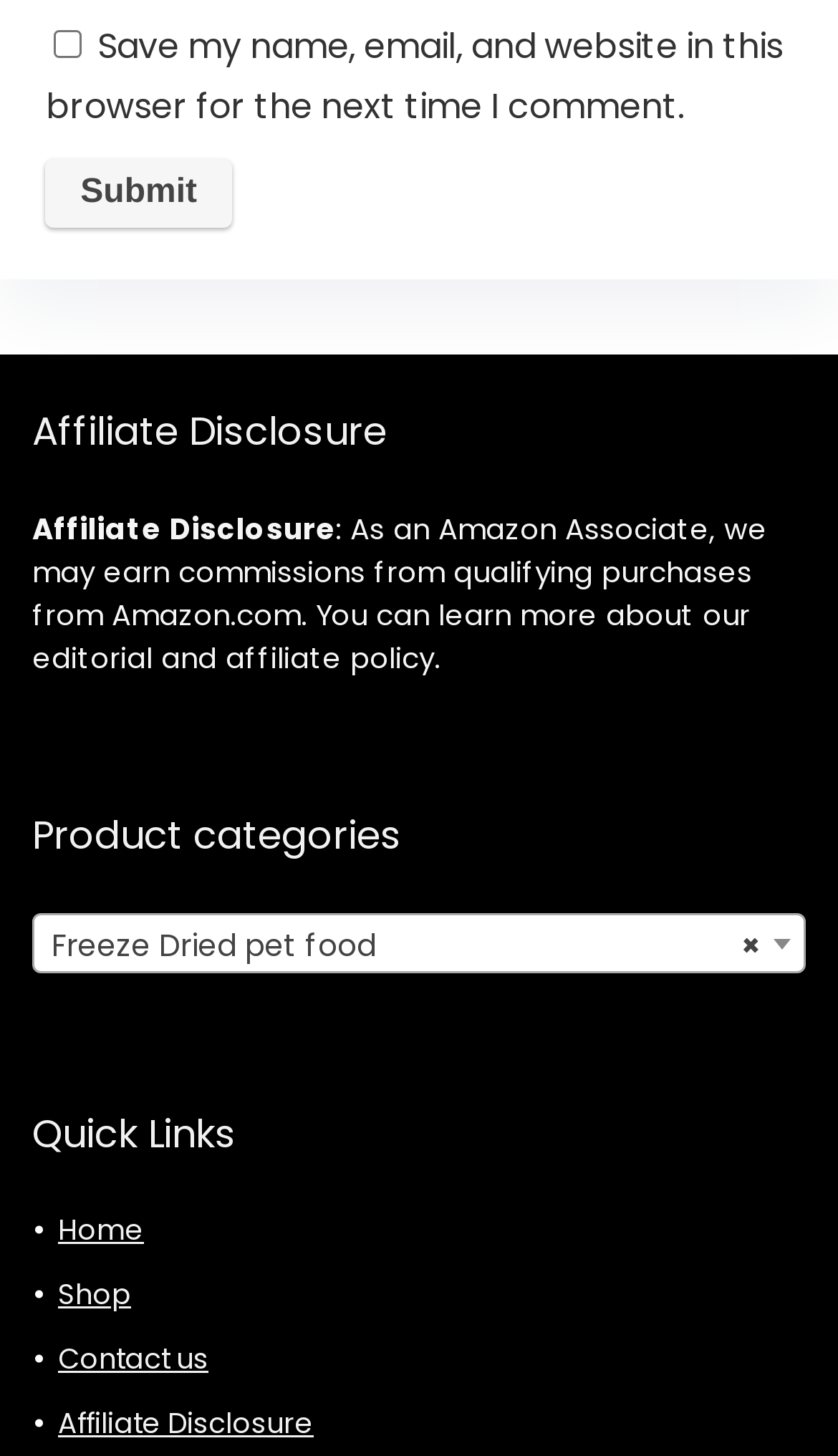Find and indicate the bounding box coordinates of the region you should select to follow the given instruction: "Click the Home link".

[0.069, 0.83, 0.172, 0.858]